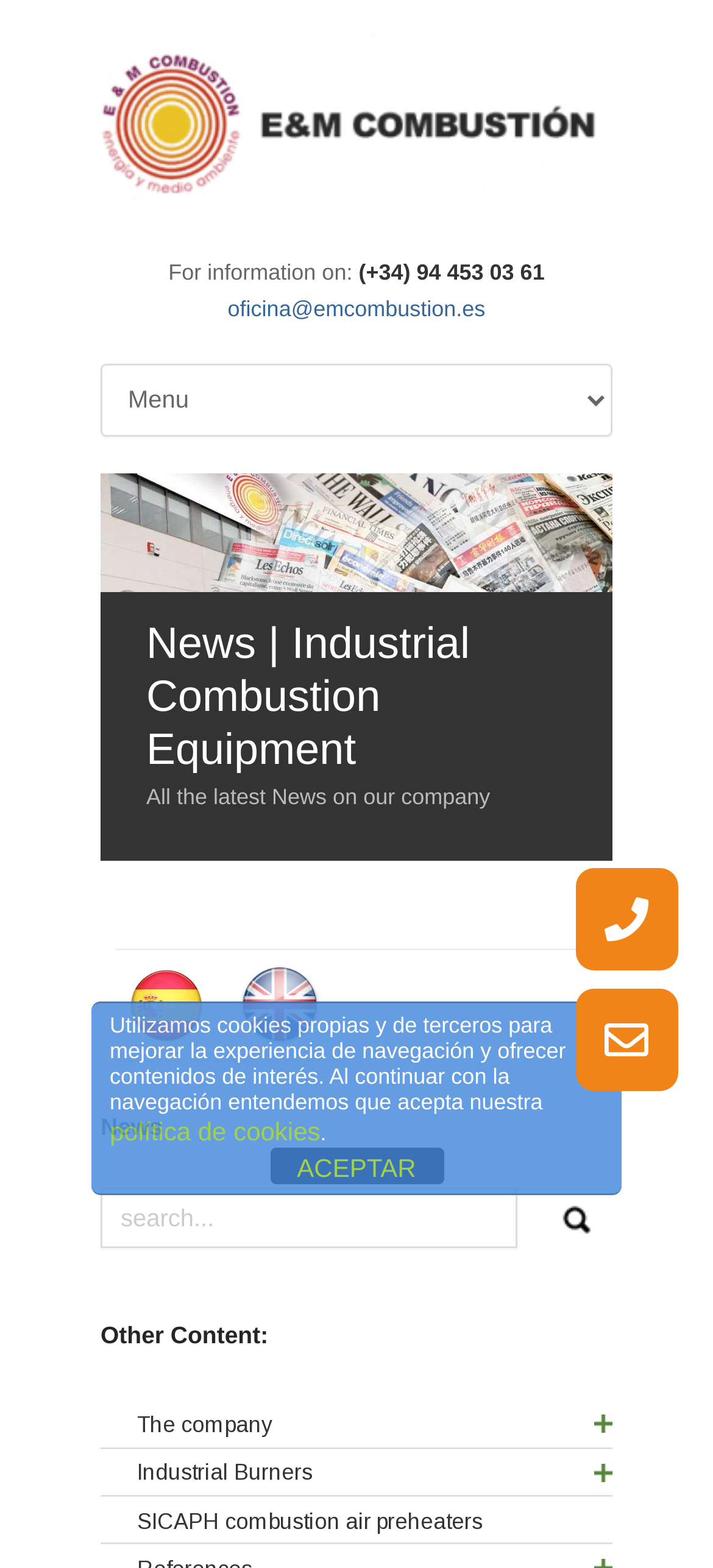What is the language of the webpage?
Provide a detailed answer to the question, using the image to inform your response.

I determined the language of the webpage by looking at the links 'Spanish' and 'English' which are located near the top of the webpage, indicating that the webpage is available in both languages.